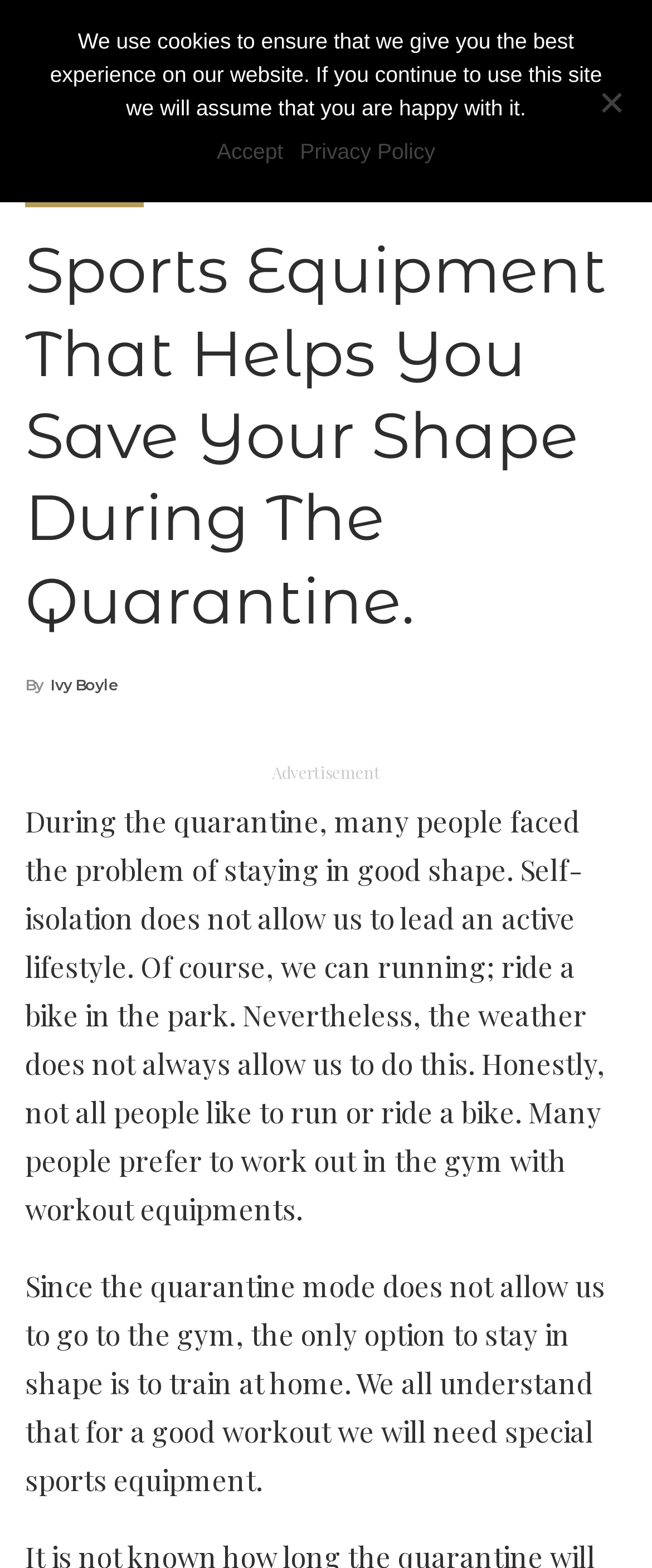Elaborate on the webpage's design and content in a detailed caption.

The webpage is about sports equipment for staying in shape during the quarantine. At the top left, there is a link to the website "Keepinfit.net" and a link to the category "FITNESS" next to it. Below these links, there is a heading that reads "Sports Equipment That Helps You Save Your Shape During The Quarantine." 

To the right of the heading, there is a link indicating the author's name, "By Ivy Boyle". Below the author's name, there is a paragraph of text that discusses the challenges of staying in shape during the quarantine, including the limitations of outdoor activities and the need for special sports equipment. 

Following this paragraph, there is another paragraph that explains the importance of having sports equipment at home for a good workout. 

At the very top of the page, there is a cookie notice dialog that spans the entire width of the page. It contains a message about the website's use of cookies, along with three buttons: "Accept", "Privacy Policy", and "No".